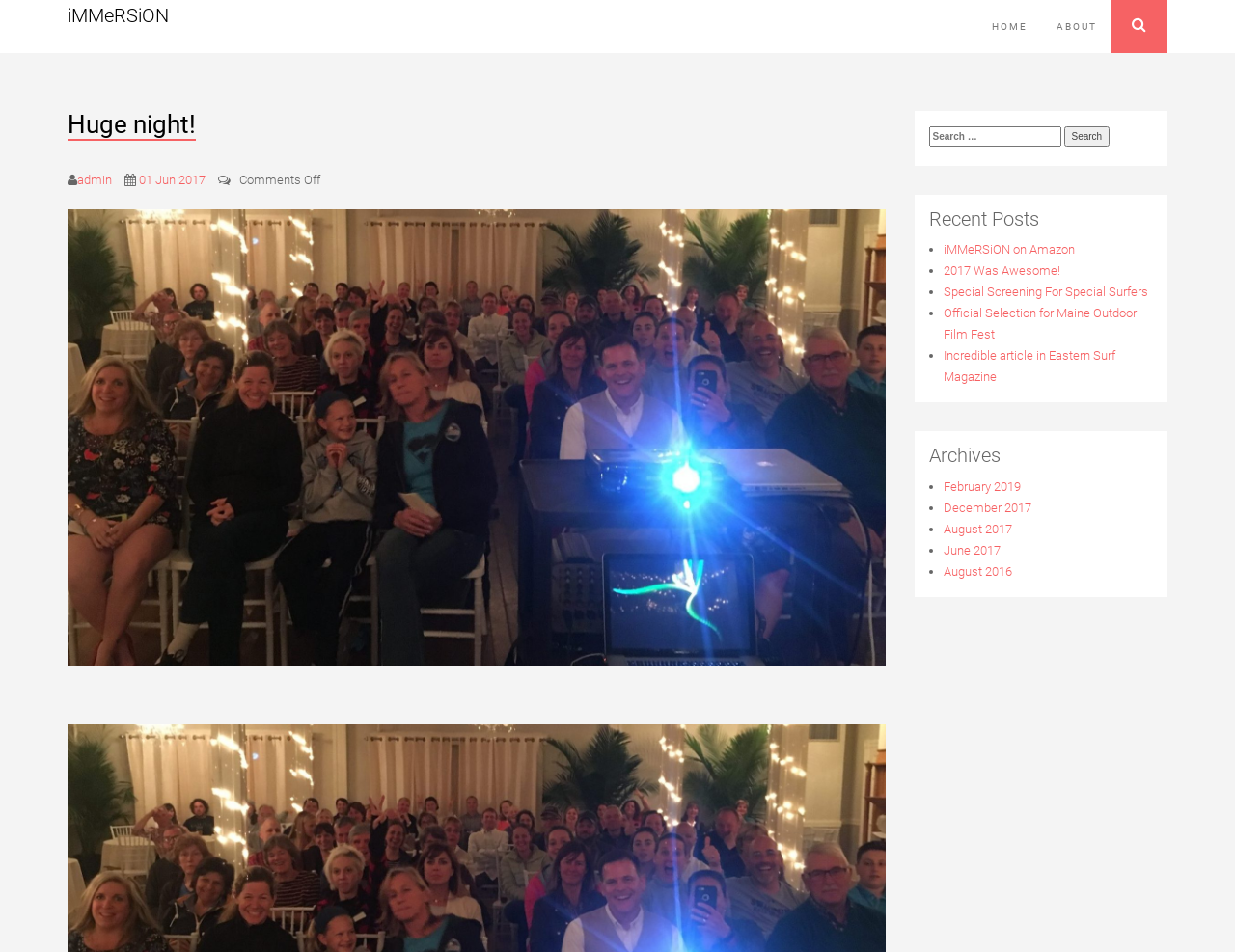Given the description of a UI element: "August 2016", identify the bounding box coordinates of the matching element in the webpage screenshot.

[0.764, 0.593, 0.819, 0.608]